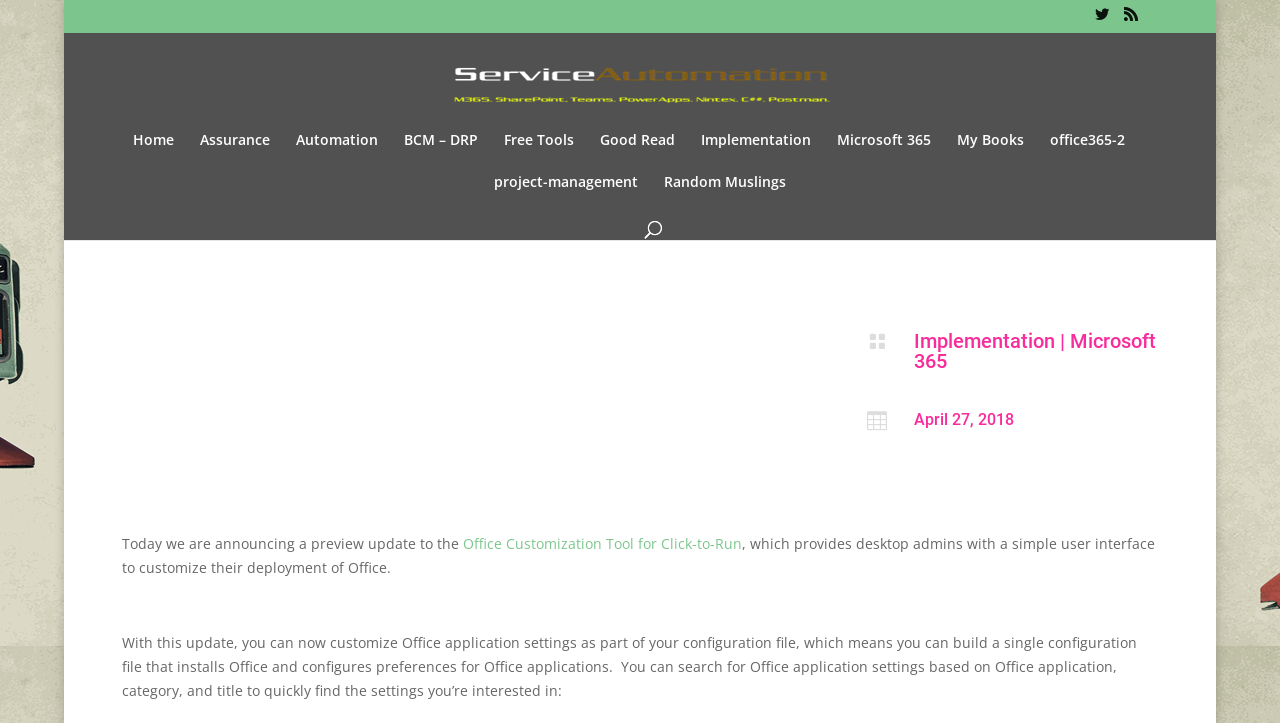Please identify the bounding box coordinates of the element that needs to be clicked to execute the following command: "Click the Microsoft 365 link". Provide the bounding box using four float numbers between 0 and 1, formatted as [left, top, right, bottom].

[0.654, 0.183, 0.727, 0.241]